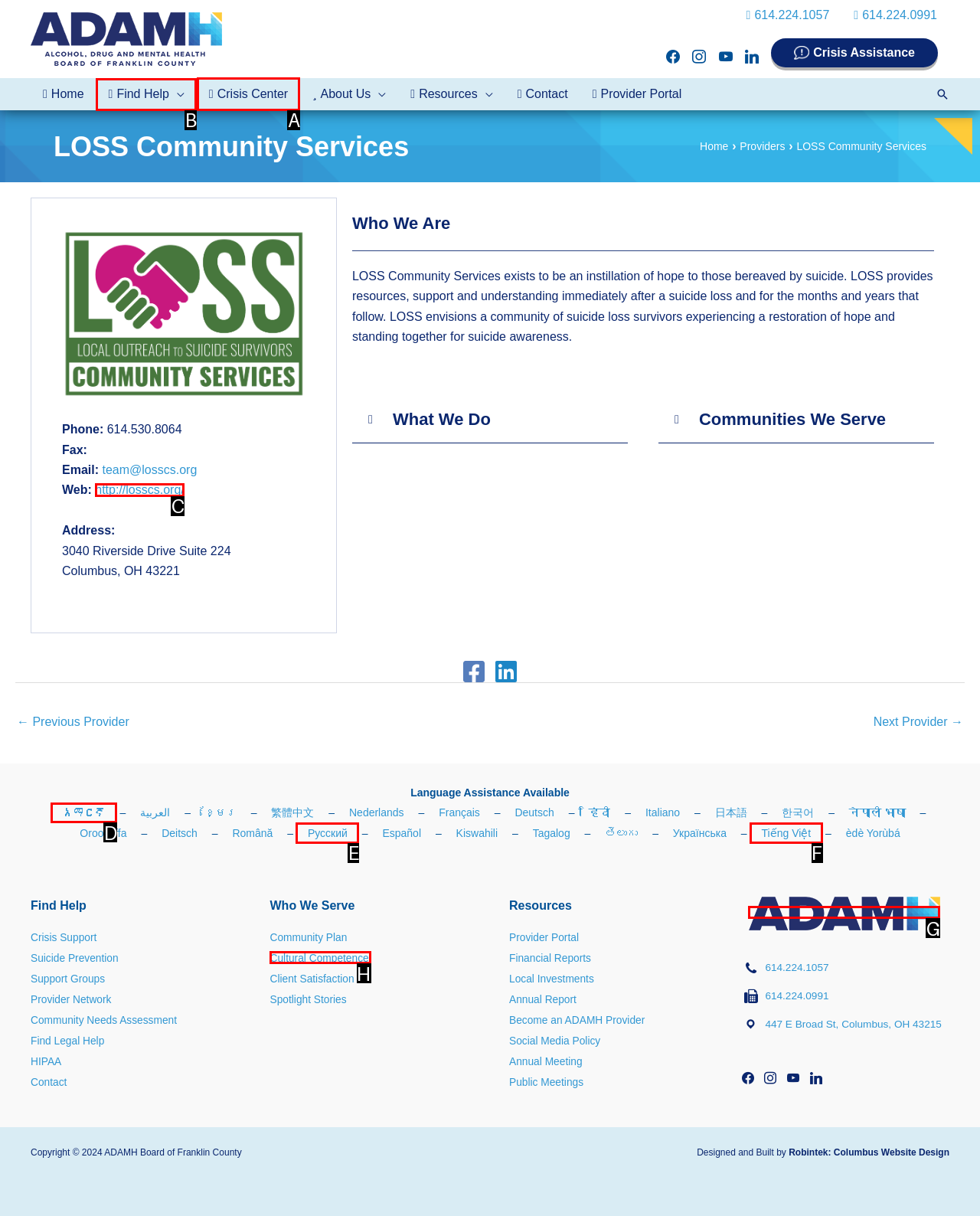Specify which element within the red bounding boxes should be clicked for this task: Go to the Crisis Center page Respond with the letter of the correct option.

A